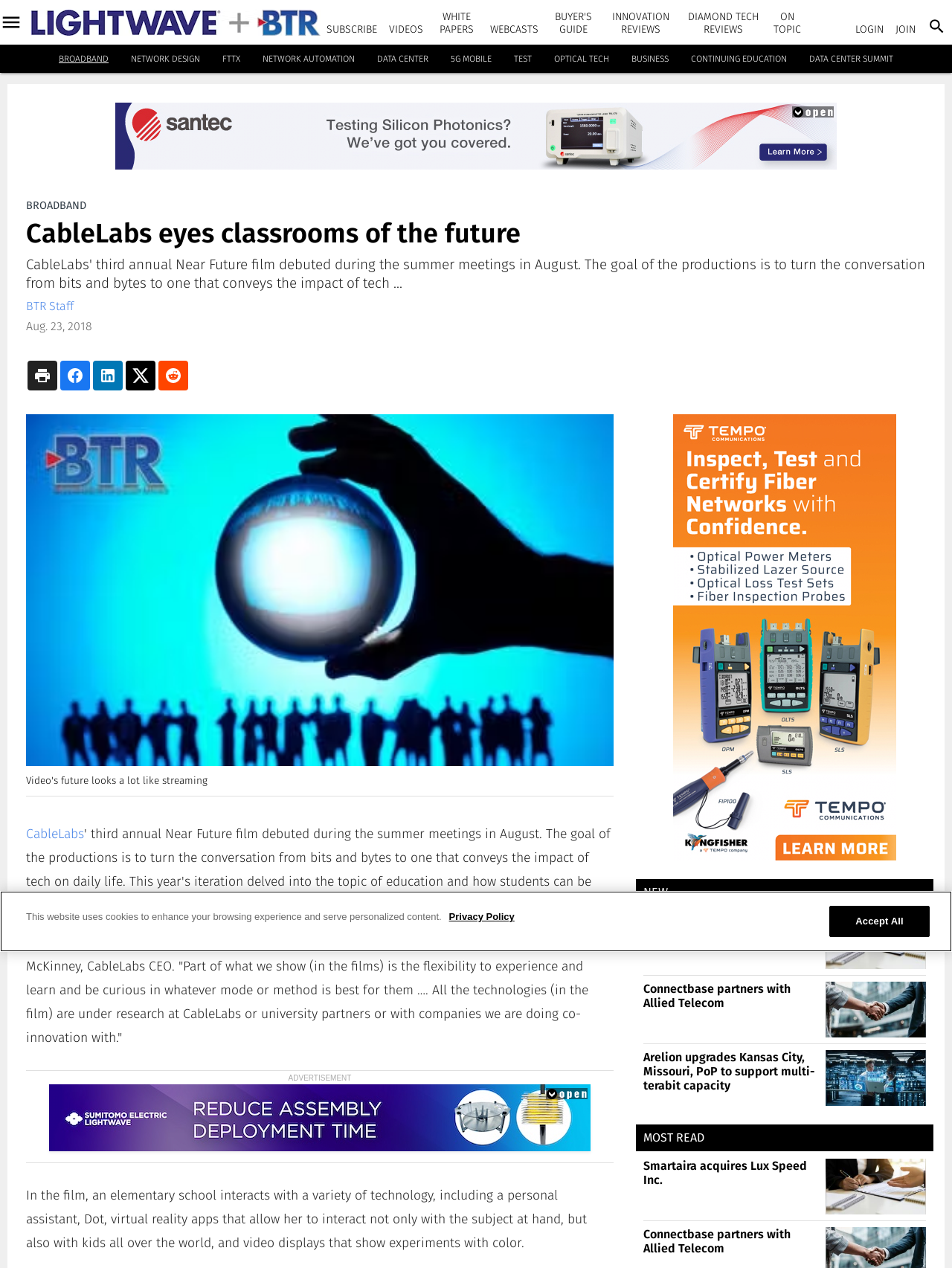What is the name of the website?
Using the image, elaborate on the answer with as much detail as possible.

I determined the answer by looking at the link element with the text 'Lightwave' at the top of the webpage, which is likely the website's logo or title.